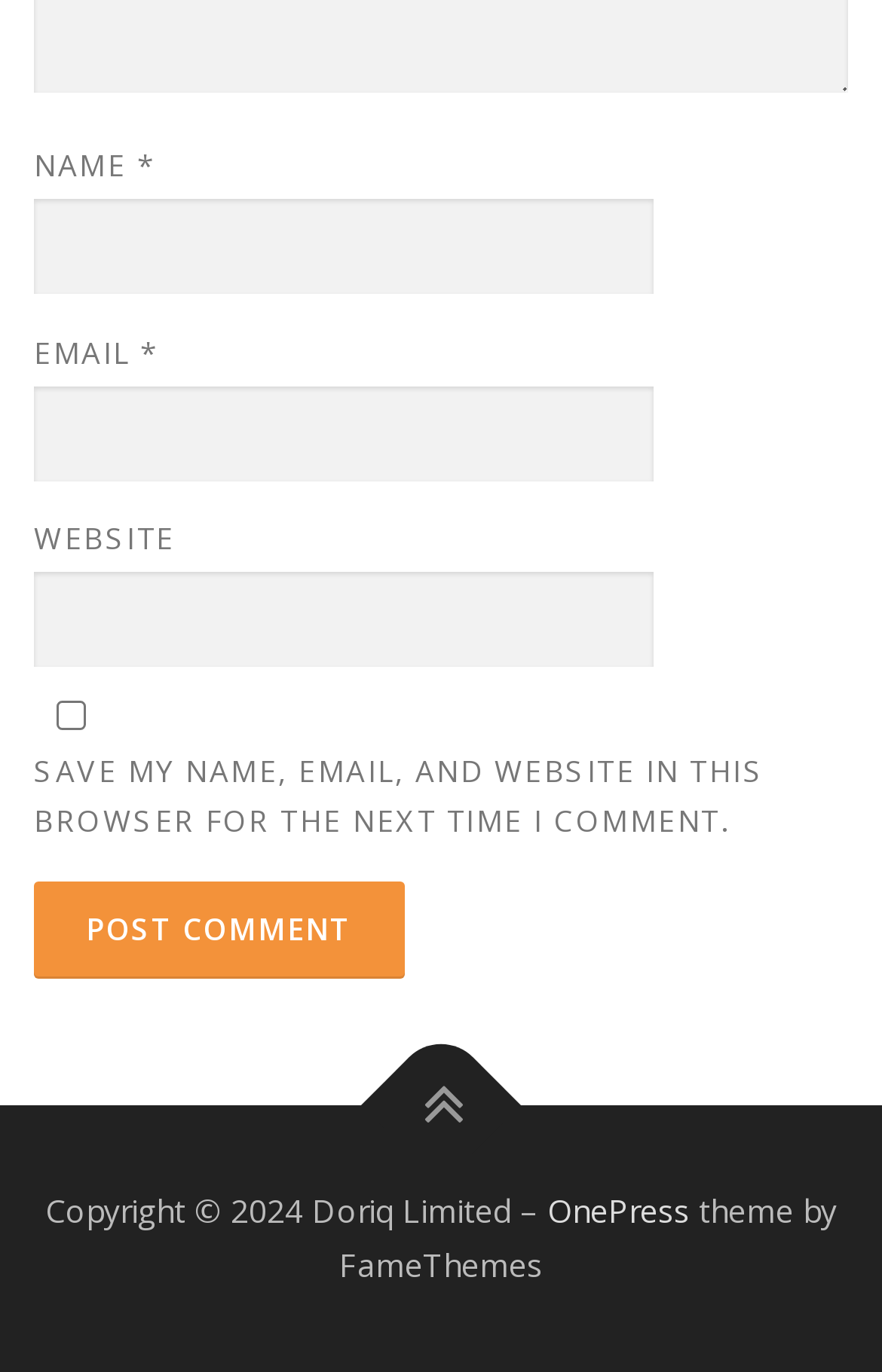What is the theme provider?
We need a detailed and meticulous answer to the question.

The StaticText element with OCR text 'theme by FameThemes' and bounding box coordinates [0.385, 0.867, 0.949, 0.937] indicates that the theme provider is FameThemes.